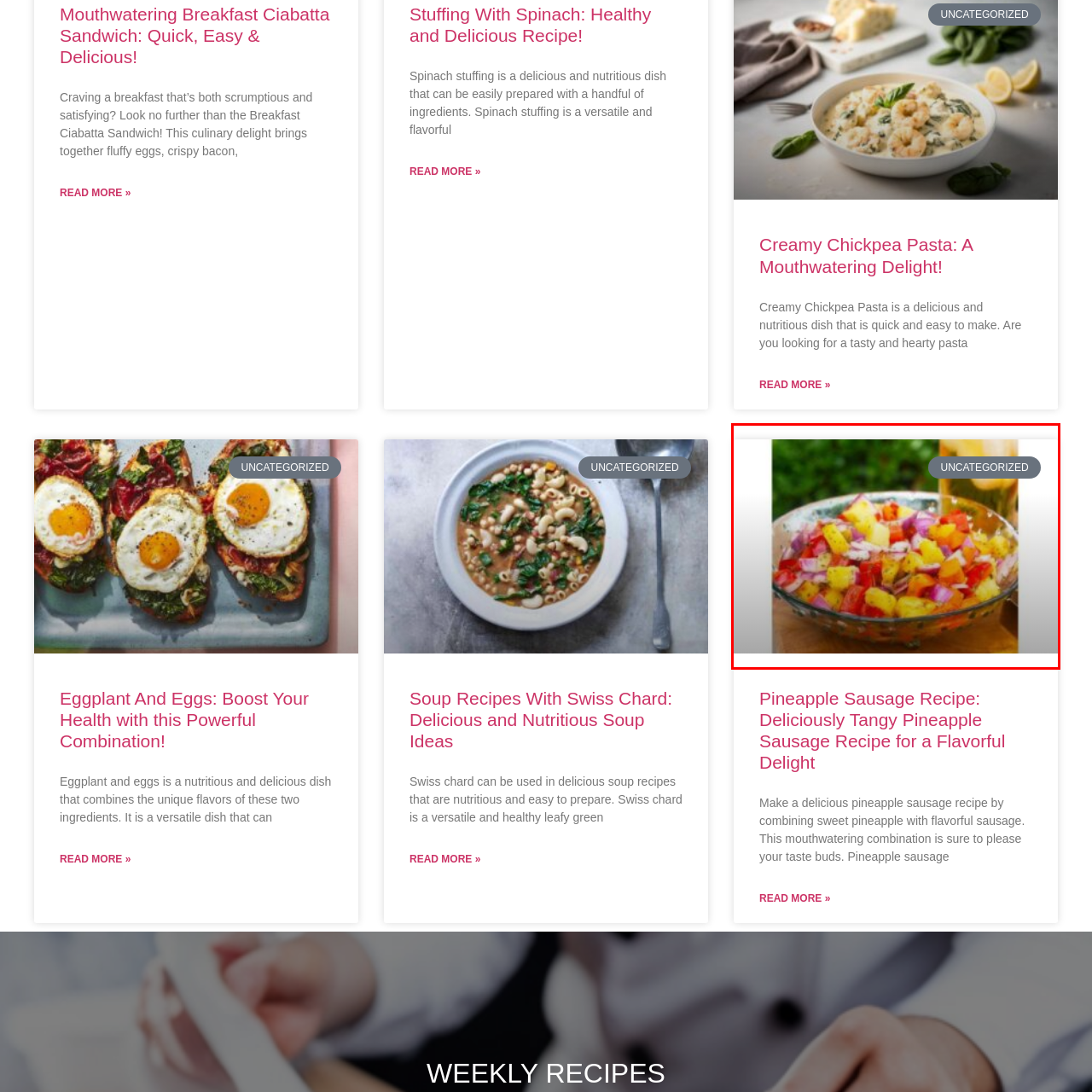Give a comprehensive description of the picture highlighted by the red border.

This vibrant image showcases a colorful salad brimming with an assortment of fresh ingredients, including diced pineapple, bell peppers, and red onions. The salad is artfully arranged in a clear glass bowl, highlighting the beautiful array of colors, from the bright yellows of the pineapple to the deep reds and greens of the peppers. In the background, a refreshing beverage can be glimpsed, evoking a perfect pairing for a light and refreshing meal. This enticing dish is a delightful addition to any dining table, promising a burst of flavor and a healthy option for those seeking nutritious choices.